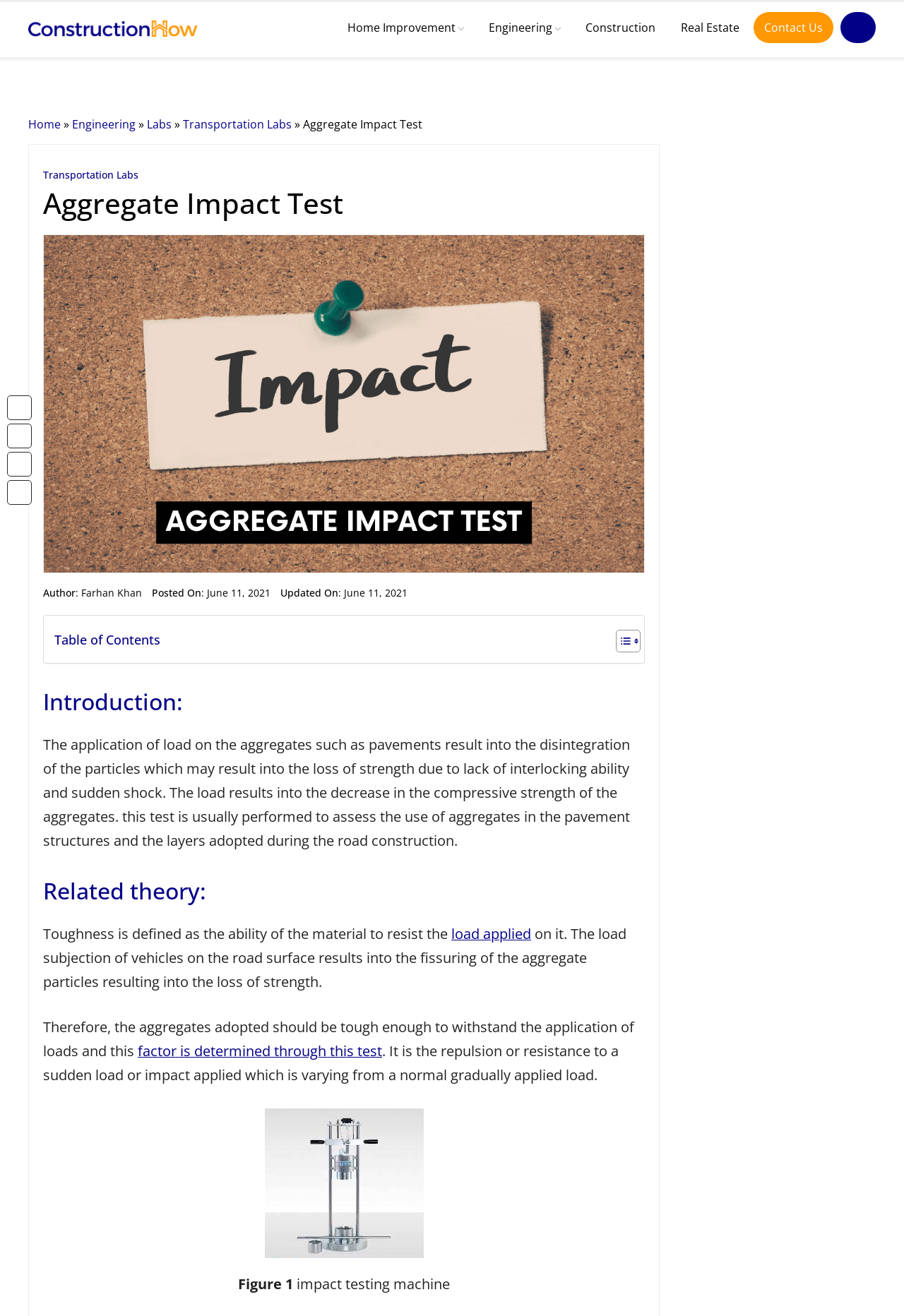Determine the bounding box coordinates for the clickable element required to fulfill the instruction: "Click the 'Search' button". Provide the coordinates as four float numbers between 0 and 1, i.e., [left, top, right, bottom].

[0.93, 0.009, 0.969, 0.033]